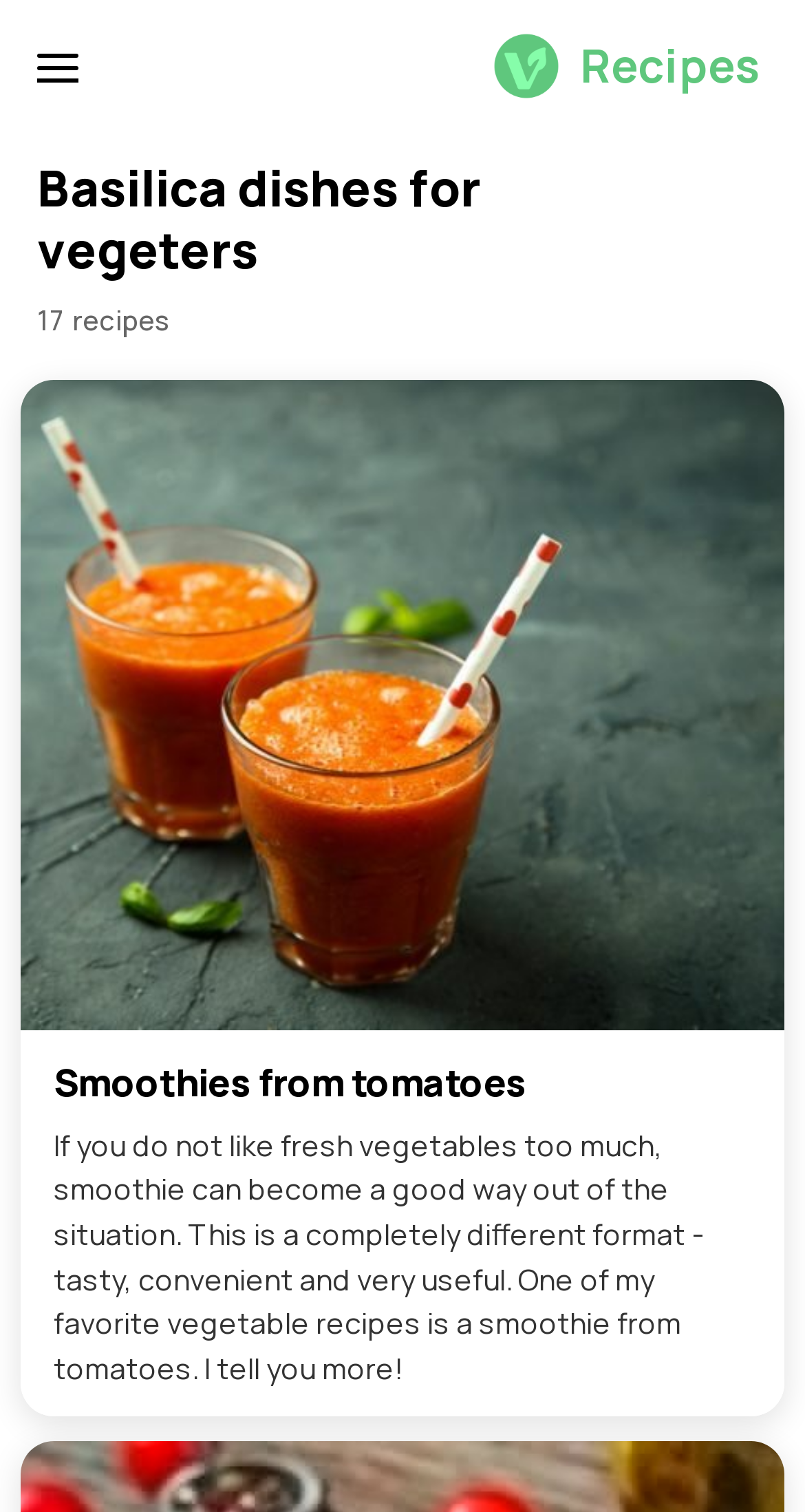Find the bounding box coordinates for the HTML element specified by: "Recipes".

[0.111, 0.022, 0.944, 0.066]